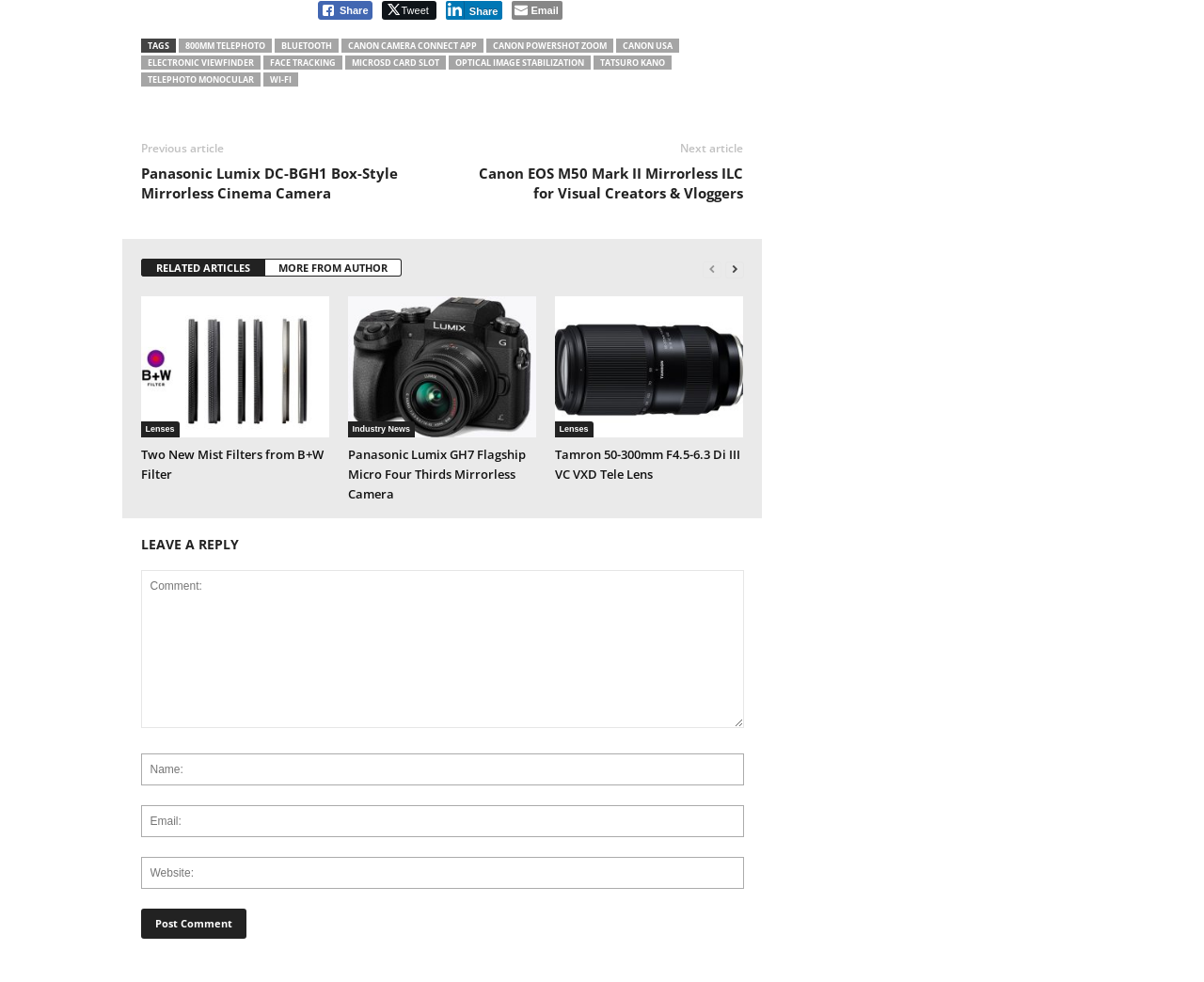Please find the bounding box coordinates of the element that needs to be clicked to perform the following instruction: "Click on the 'Lenses' link". The bounding box coordinates should be four float numbers between 0 and 1, represented as [left, top, right, bottom].

[0.117, 0.429, 0.149, 0.445]